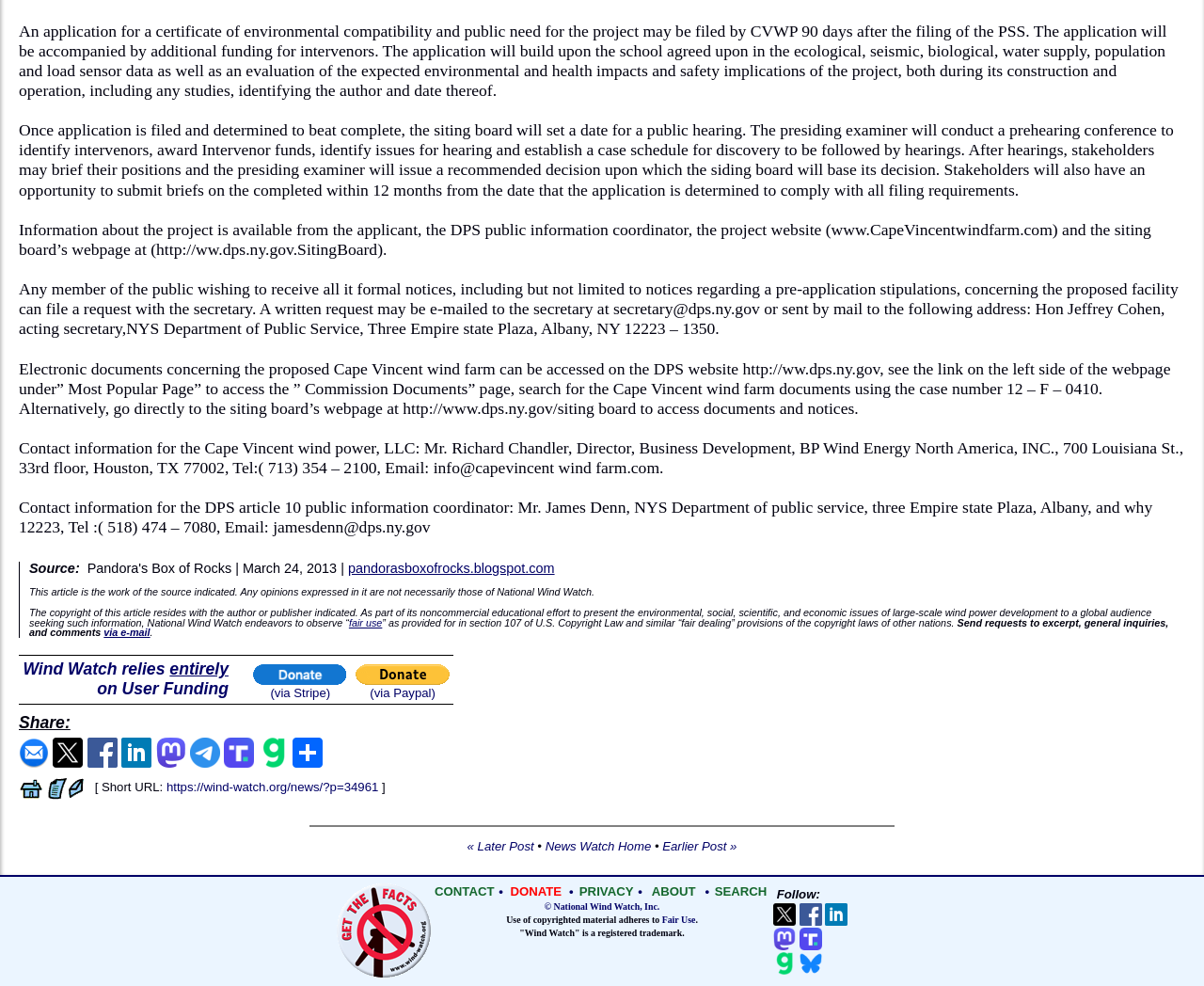Please give a succinct answer to the question in one word or phrase:
What is the website of the DPS?

http://ww.dps.ny.gov